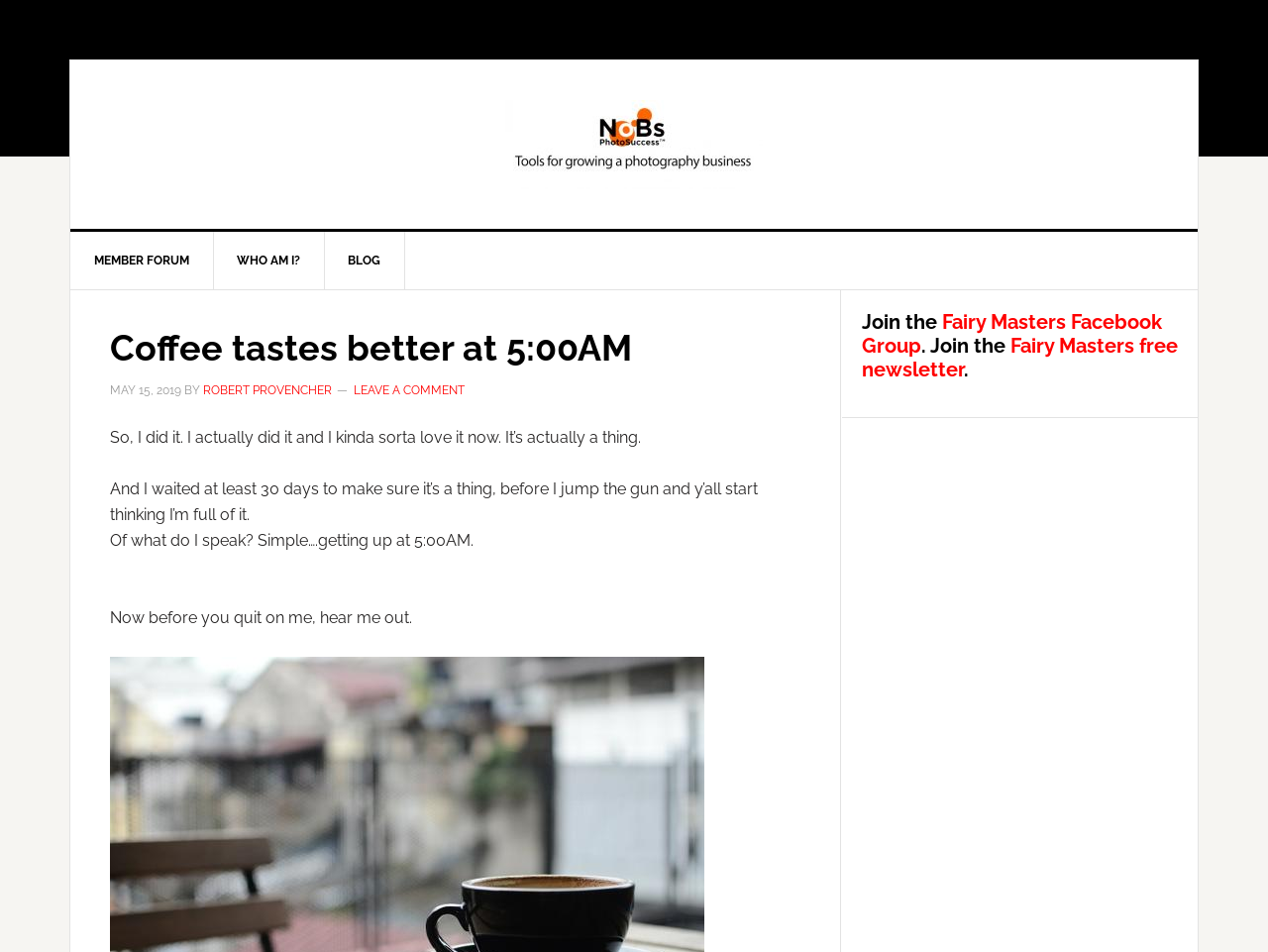Determine the bounding box coordinates for the area you should click to complete the following instruction: "visit PHOTO SUCCESS page".

[0.087, 0.105, 0.913, 0.199]